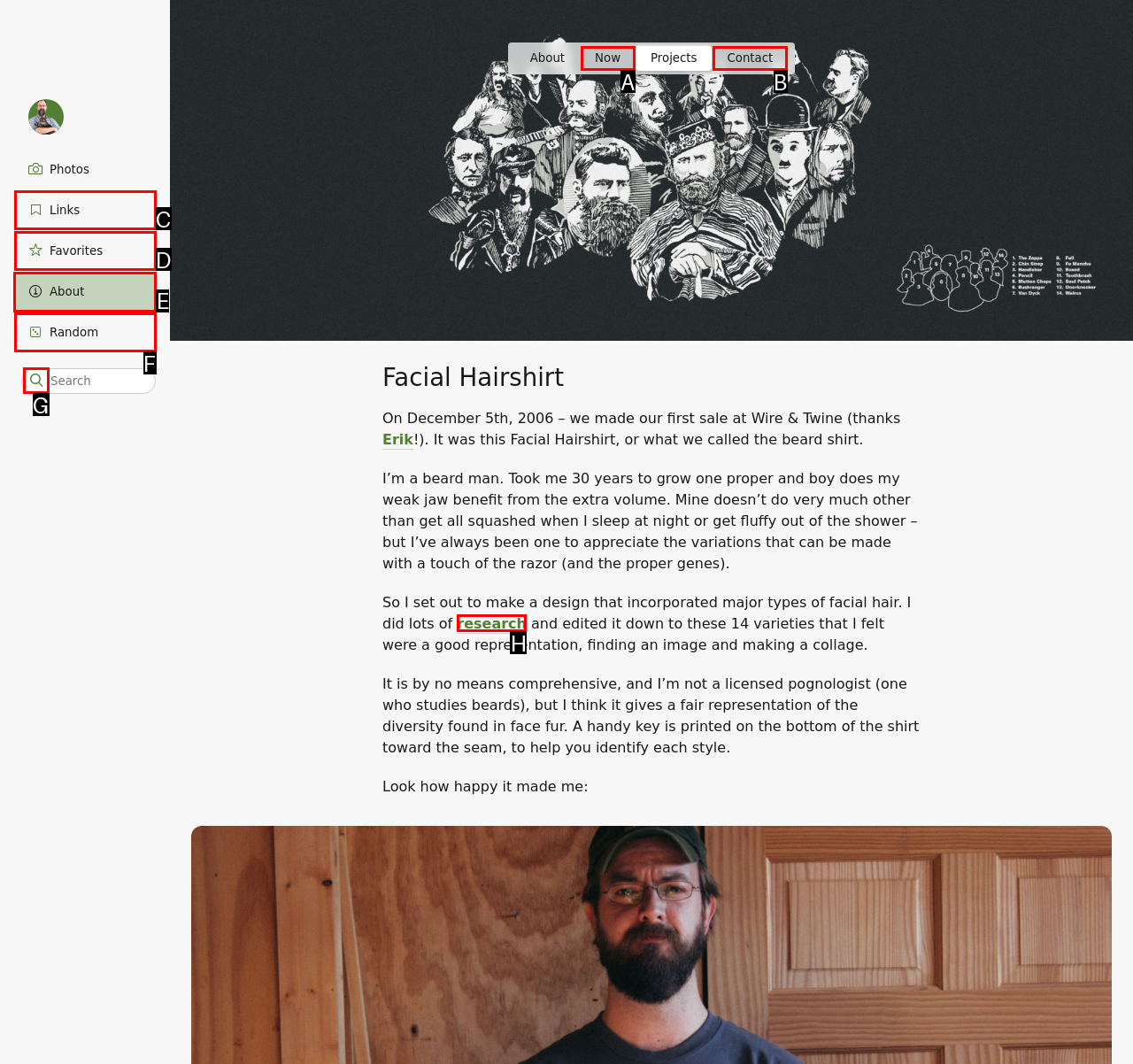Identify the correct UI element to click to achieve the task: Click on the 'About' link.
Answer with the letter of the appropriate option from the choices given.

E